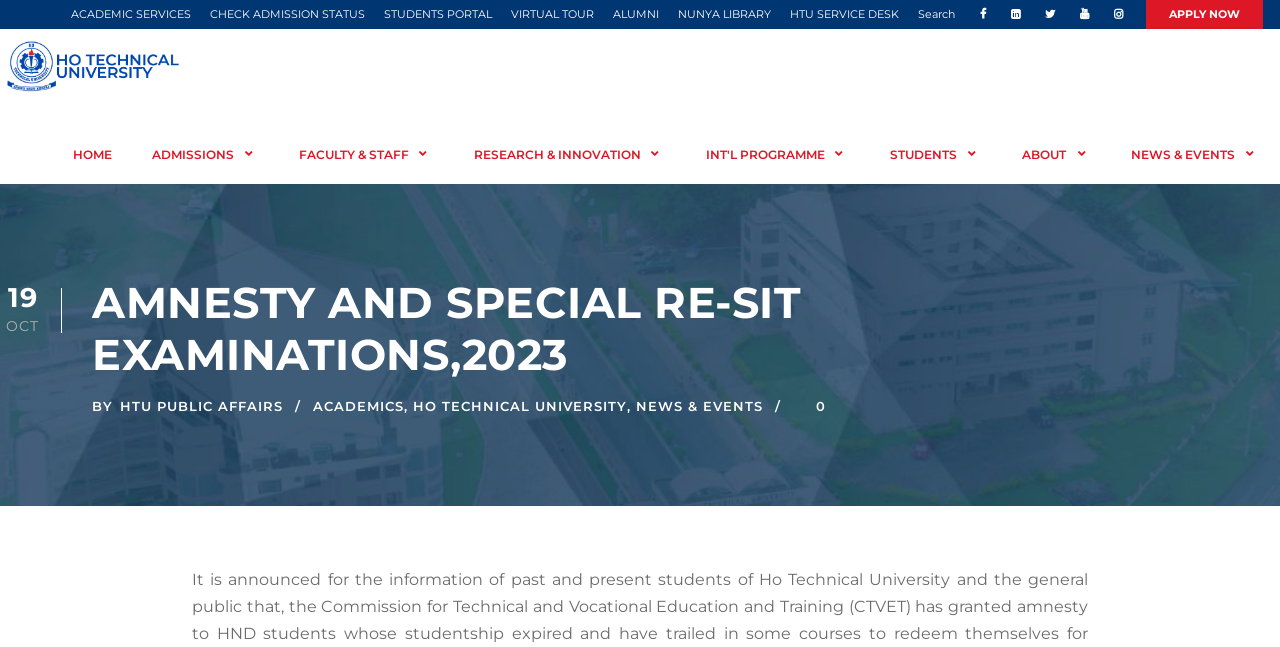Review the image closely and give a comprehensive answer to the question: What is the text next to the search box?

I looked at the search box and found the text 'Search for:' next to it, which is a label indicating what the search box is for.